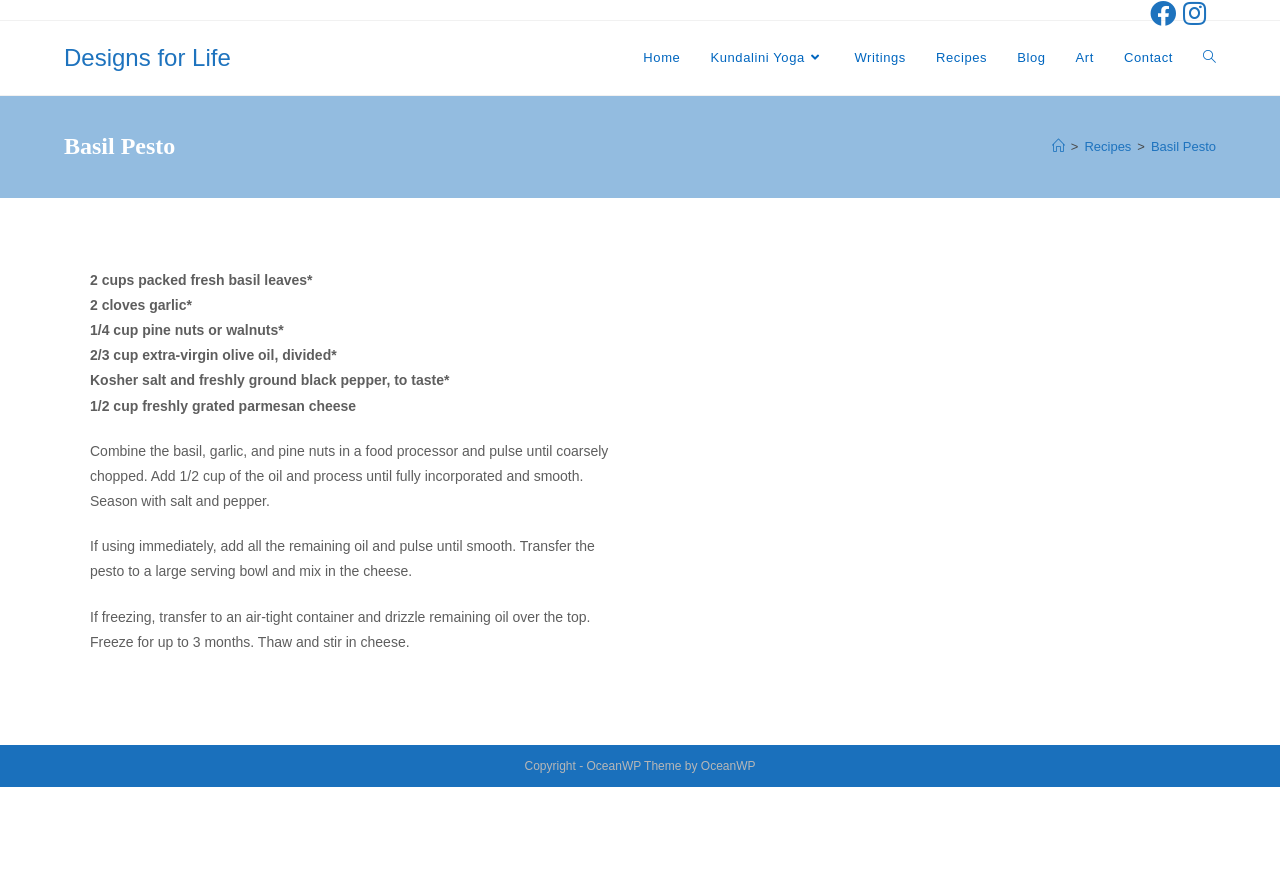Determine the bounding box coordinates of the region to click in order to accomplish the following instruction: "Request A Proposal". Provide the coordinates as four float numbers between 0 and 1, specifically [left, top, right, bottom].

None